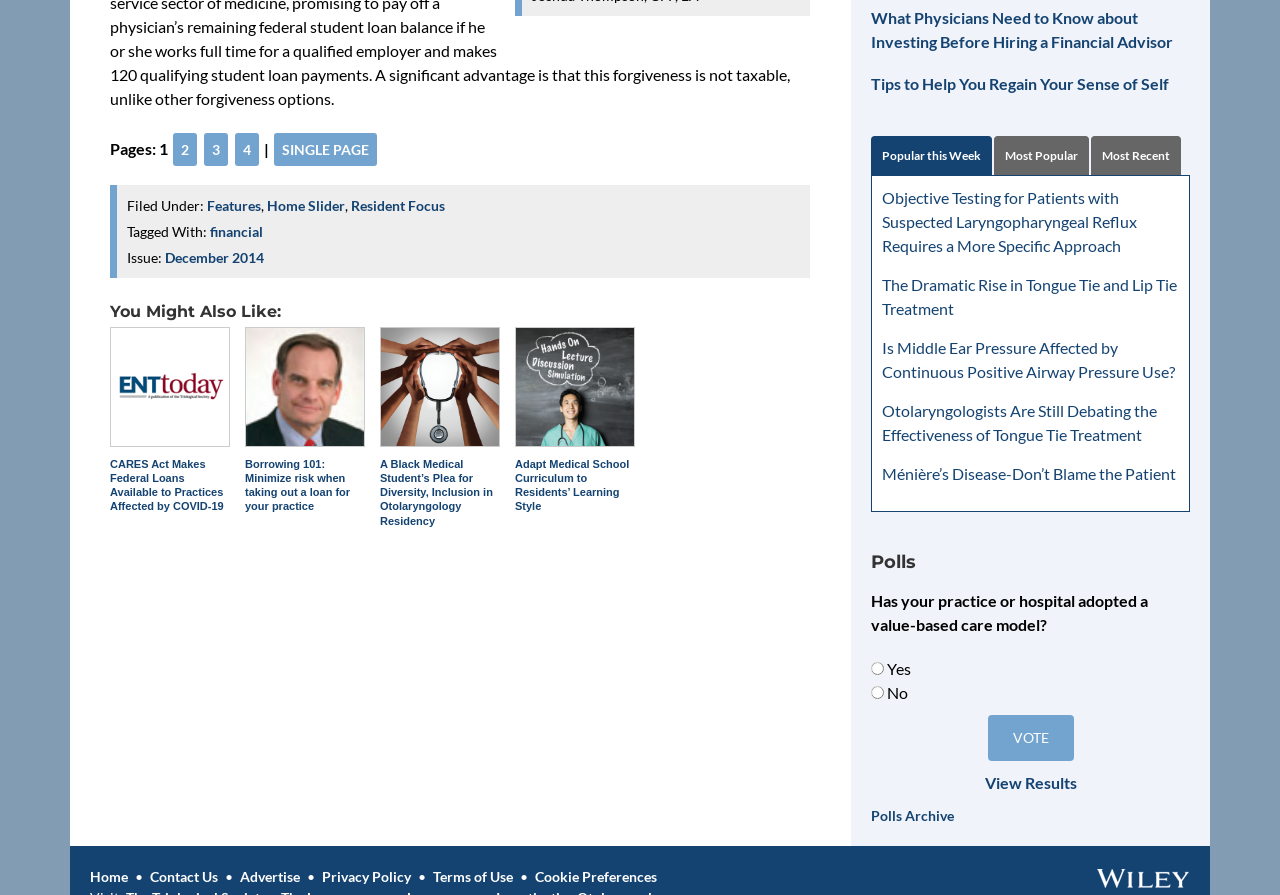Please identify the bounding box coordinates of the element's region that should be clicked to execute the following instruction: "Click on page 2". The bounding box coordinates must be four float numbers between 0 and 1, i.e., [left, top, right, bottom].

[0.135, 0.149, 0.154, 0.186]